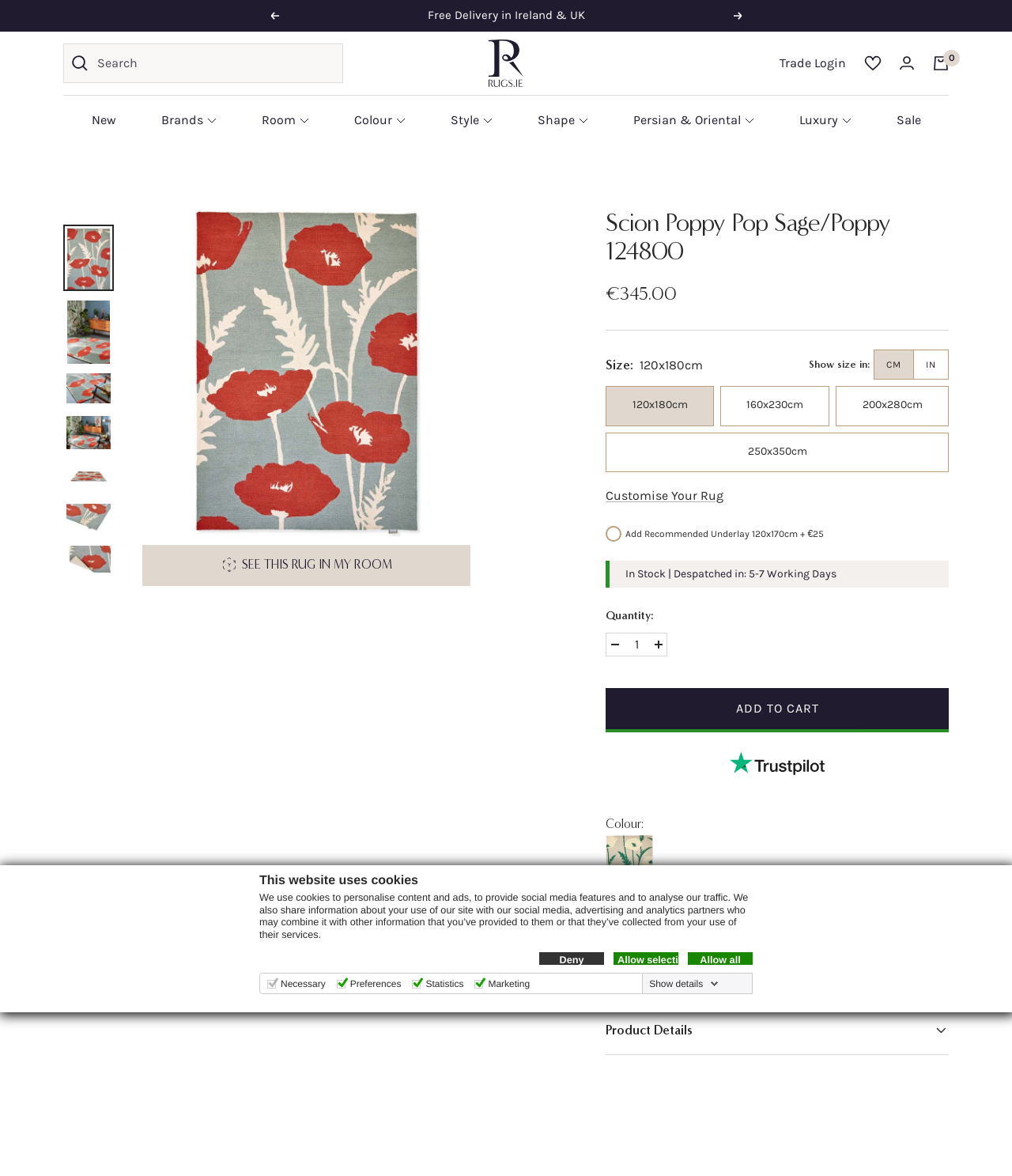Respond concisely with one word or phrase to the following query:
What is the material of the rug?

Wool